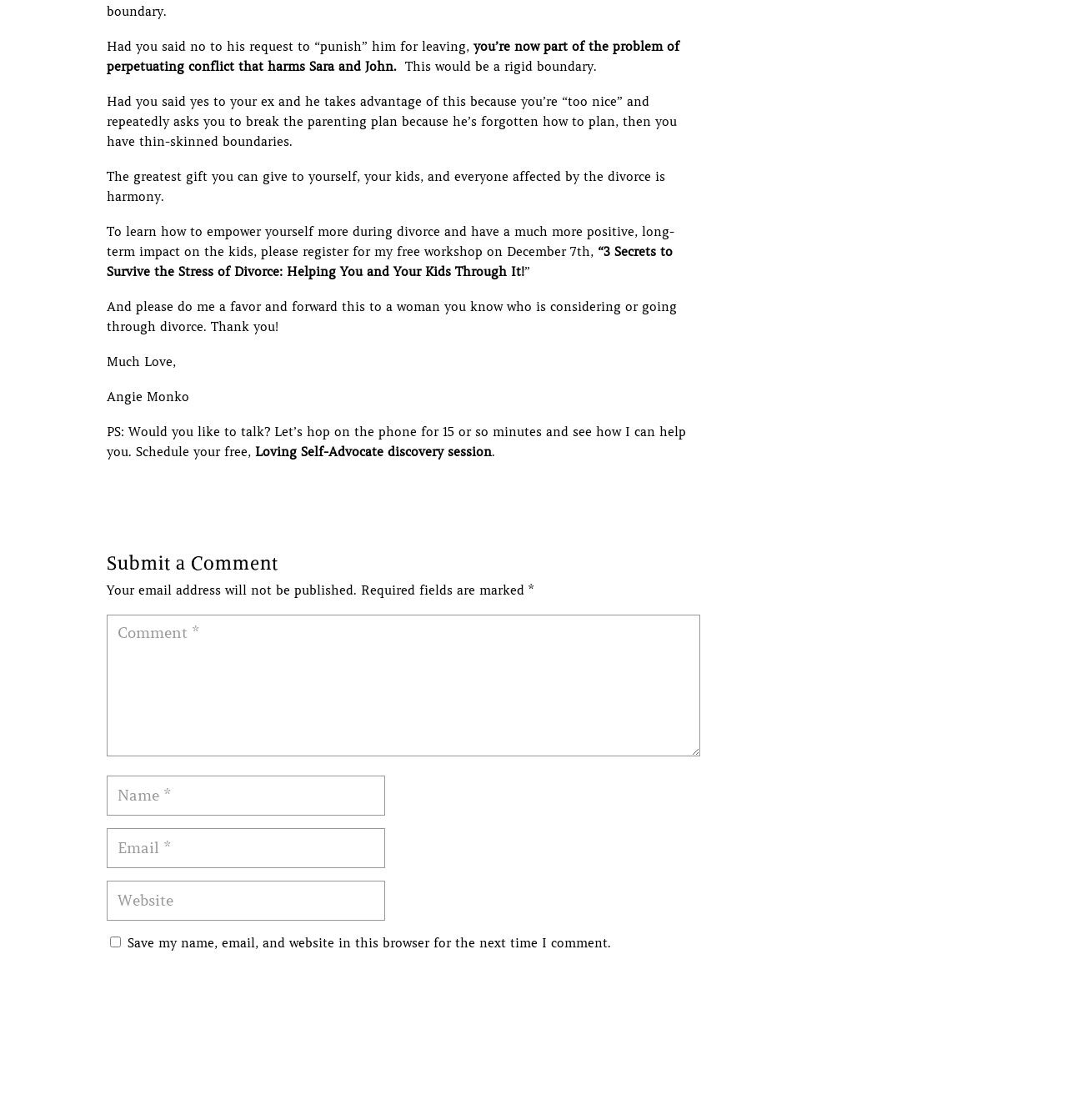Who is the author of the article?
Provide an in-depth and detailed explanation in response to the question.

The author's name is mentioned at the end of the article, where it says 'Much Love, Angie Monko'. This suggests that Angie Monko is the author of the article.